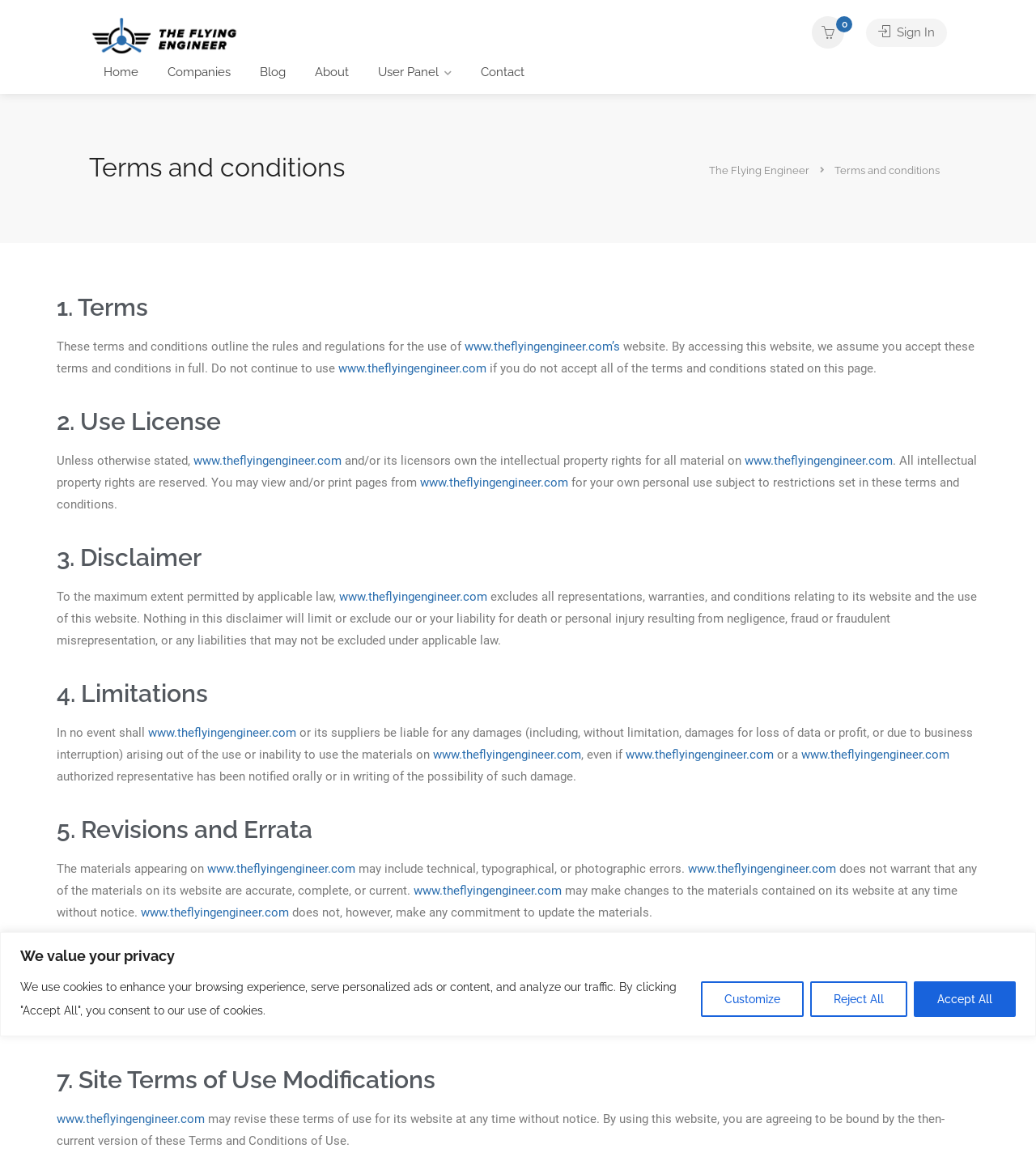Find the bounding box coordinates for the HTML element described in this sentence: "About". Provide the coordinates as four float numbers between 0 and 1, in the format [left, top, right, bottom].

[0.292, 0.05, 0.348, 0.076]